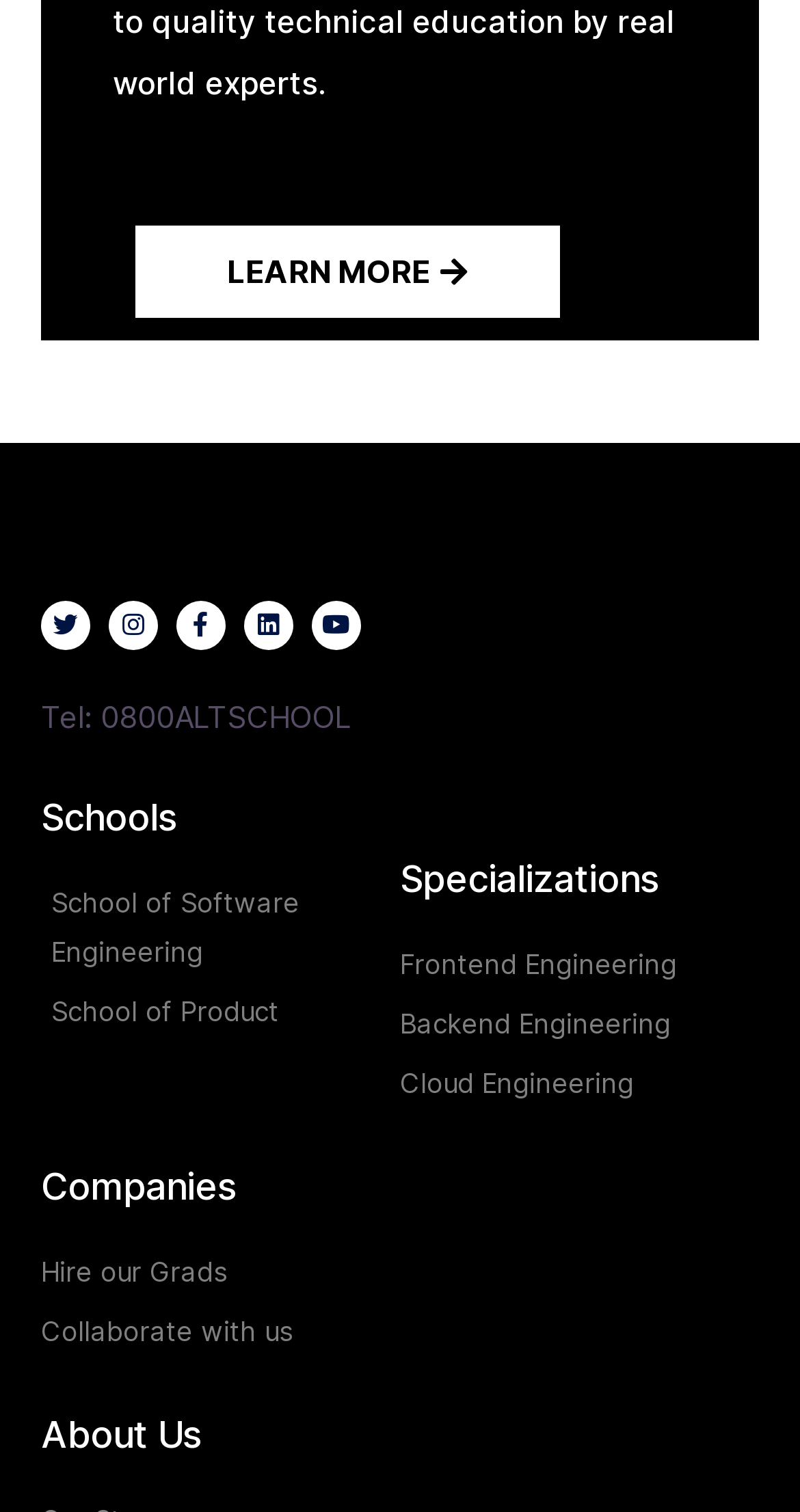Provide a brief response to the question below using one word or phrase:
What is the text of the first link?

LEARN MORE